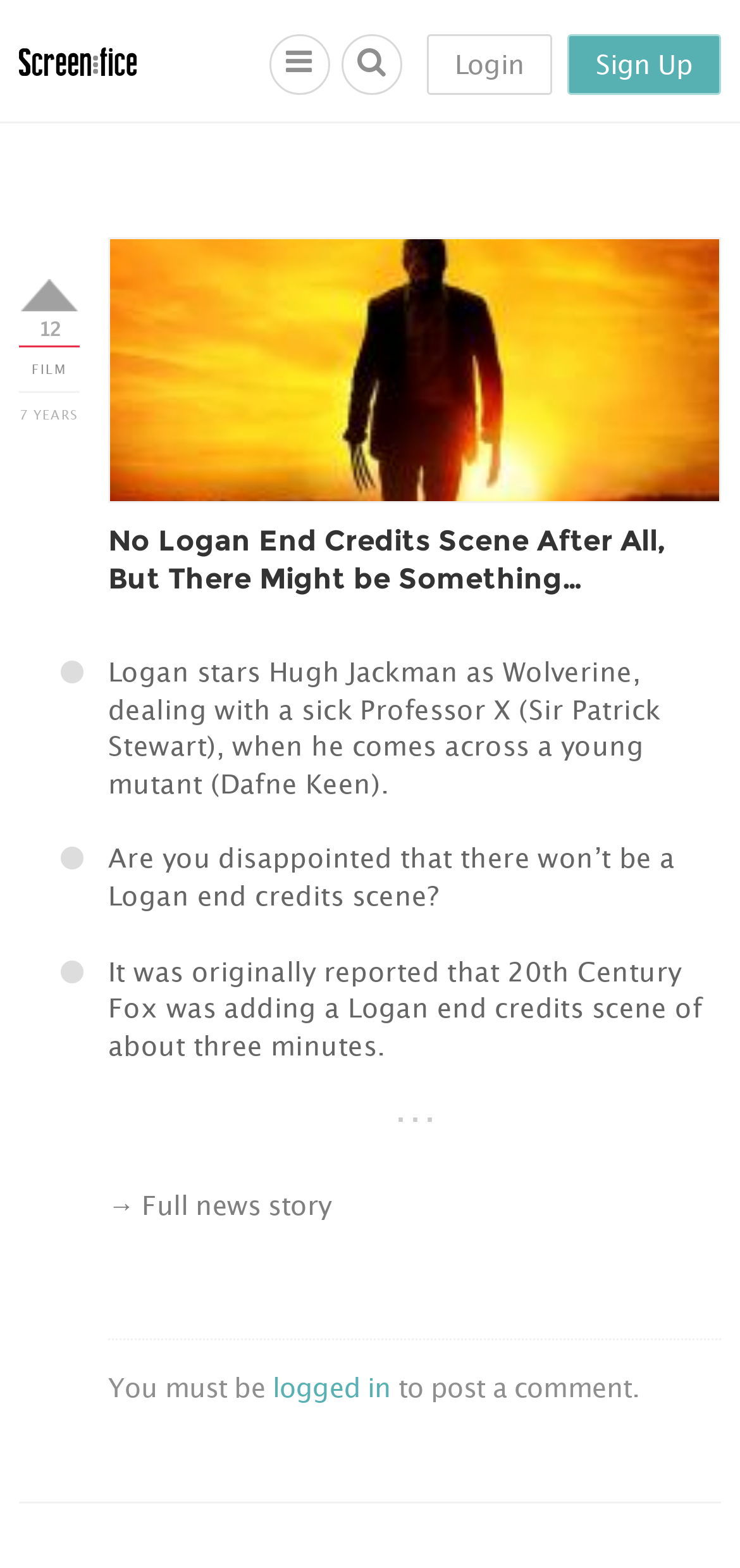Please locate the bounding box coordinates of the element that should be clicked to complete the given instruction: "Click on the link to log in".

[0.368, 0.874, 0.529, 0.895]